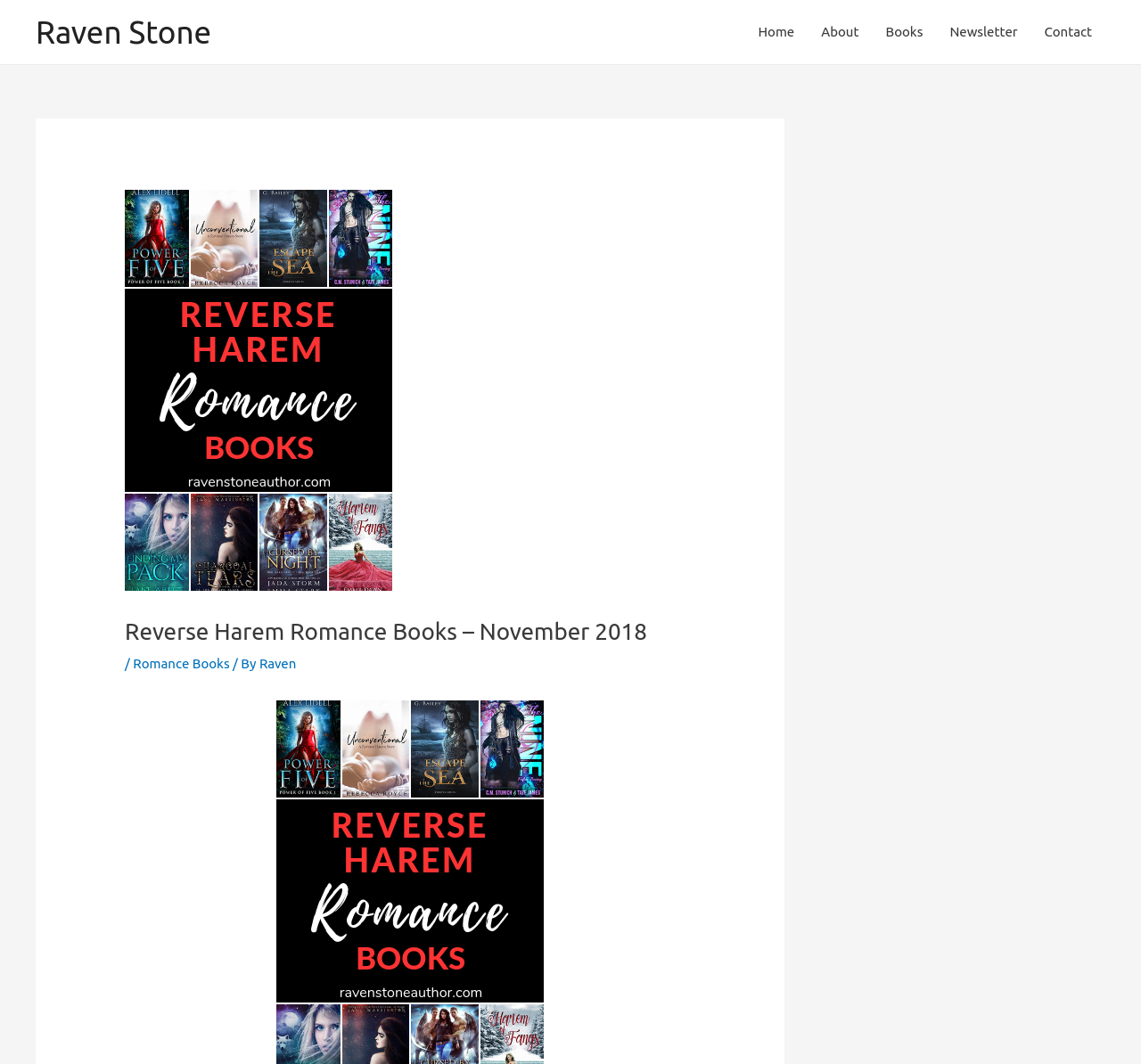What type of books does the author write?
Answer the question with a detailed explanation, including all necessary information.

The type of books the author writes can be found in the link 'Romance Books' below the header image. It is also implied by the title 'Reverse Harem Romance Books'.